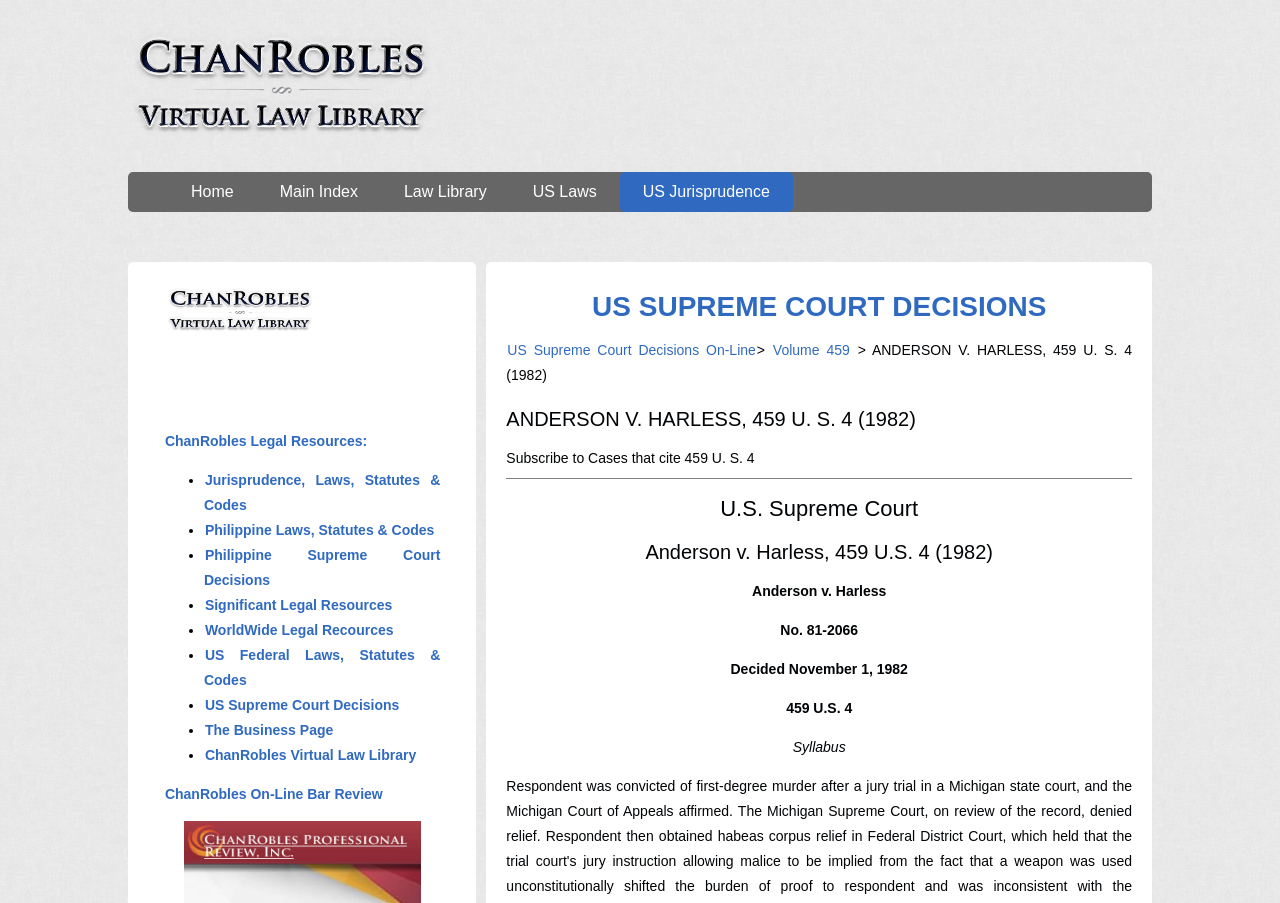Determine the bounding box coordinates of the clickable area required to perform the following instruction: "Visit ChanRobles Legal Resources". The coordinates should be represented as four float numbers between 0 and 1: [left, top, right, bottom].

[0.128, 0.48, 0.288, 0.497]